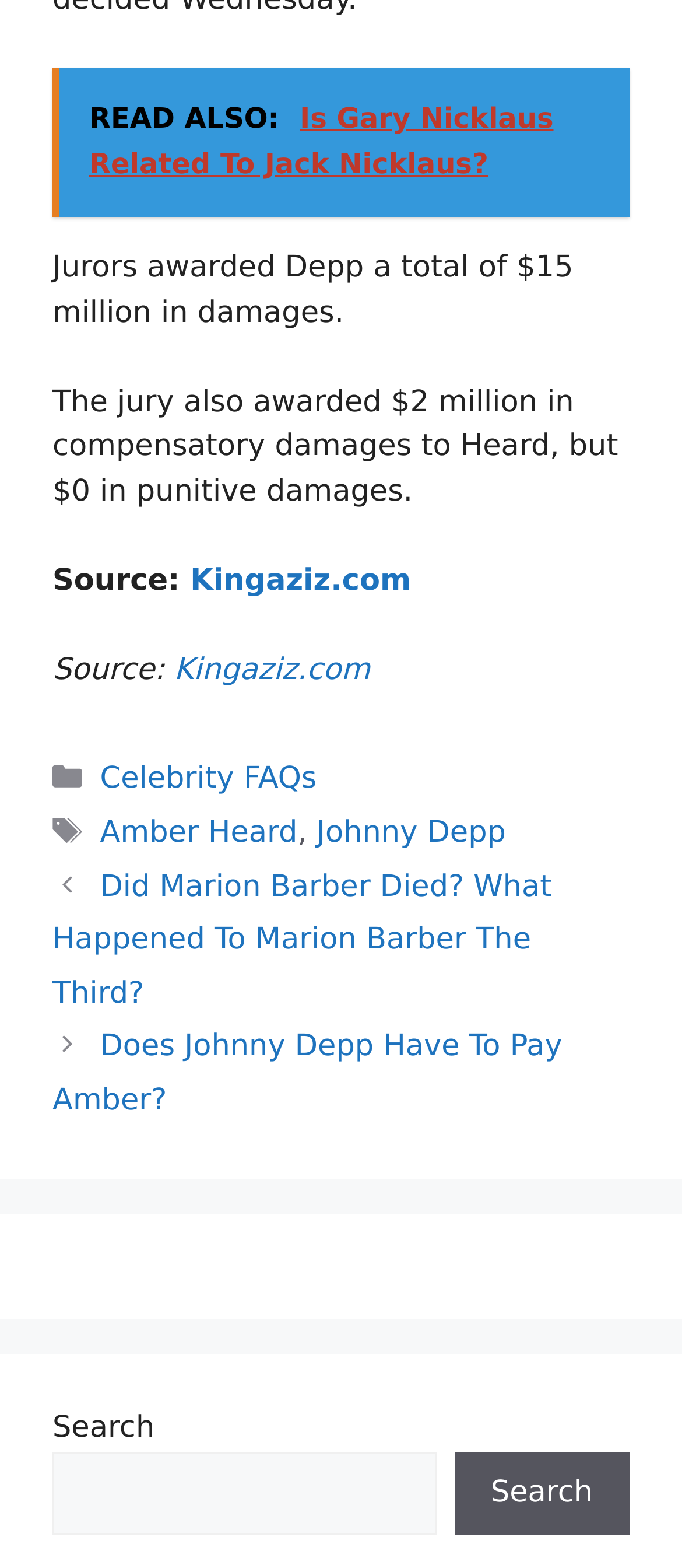Find the bounding box coordinates of the area to click in order to follow the instruction: "Read the article about Gary Nicklaus".

[0.077, 0.044, 0.923, 0.139]